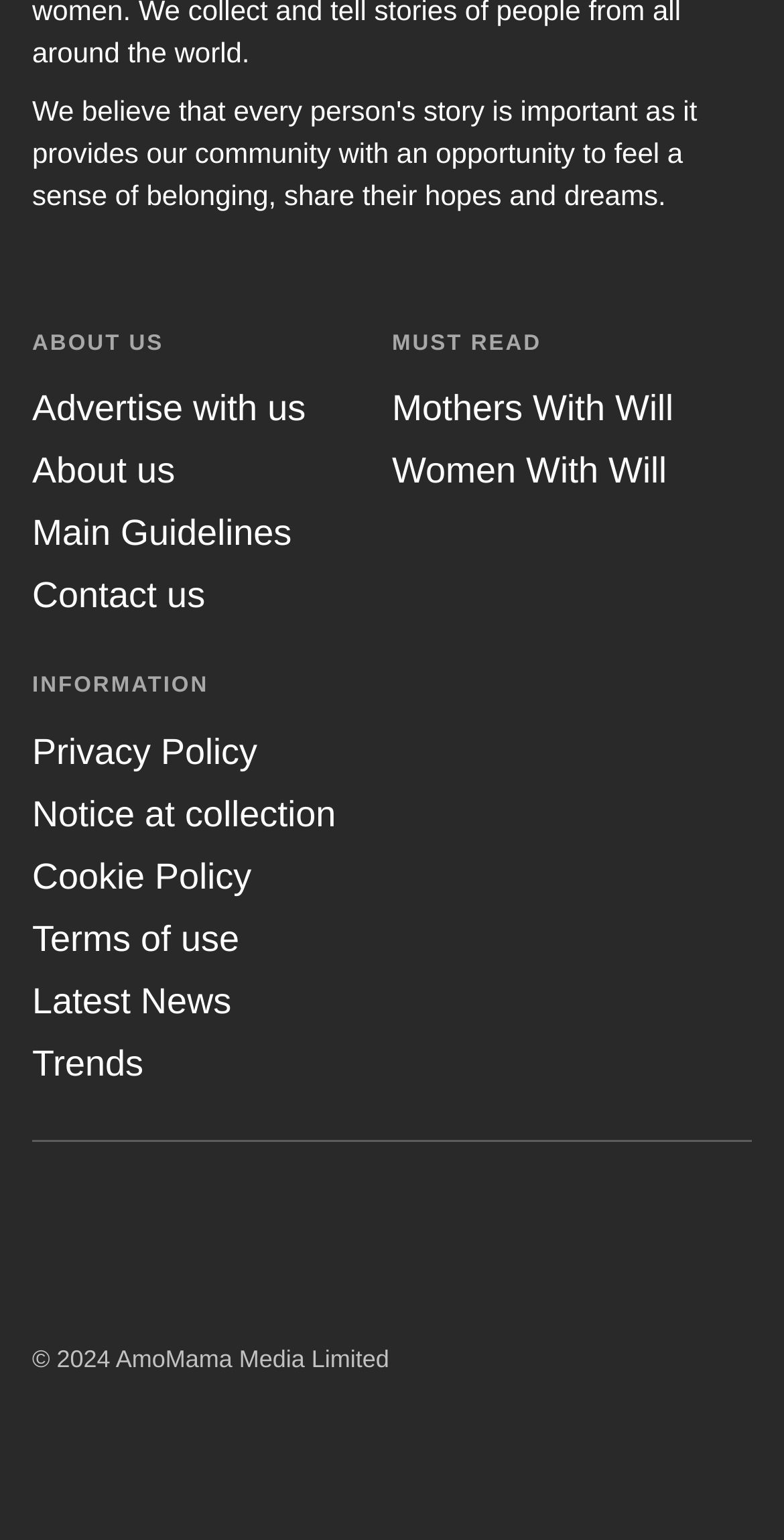Respond concisely with one word or phrase to the following query:
What is the first link in the 'MUST READ' section?

Mothers With Will